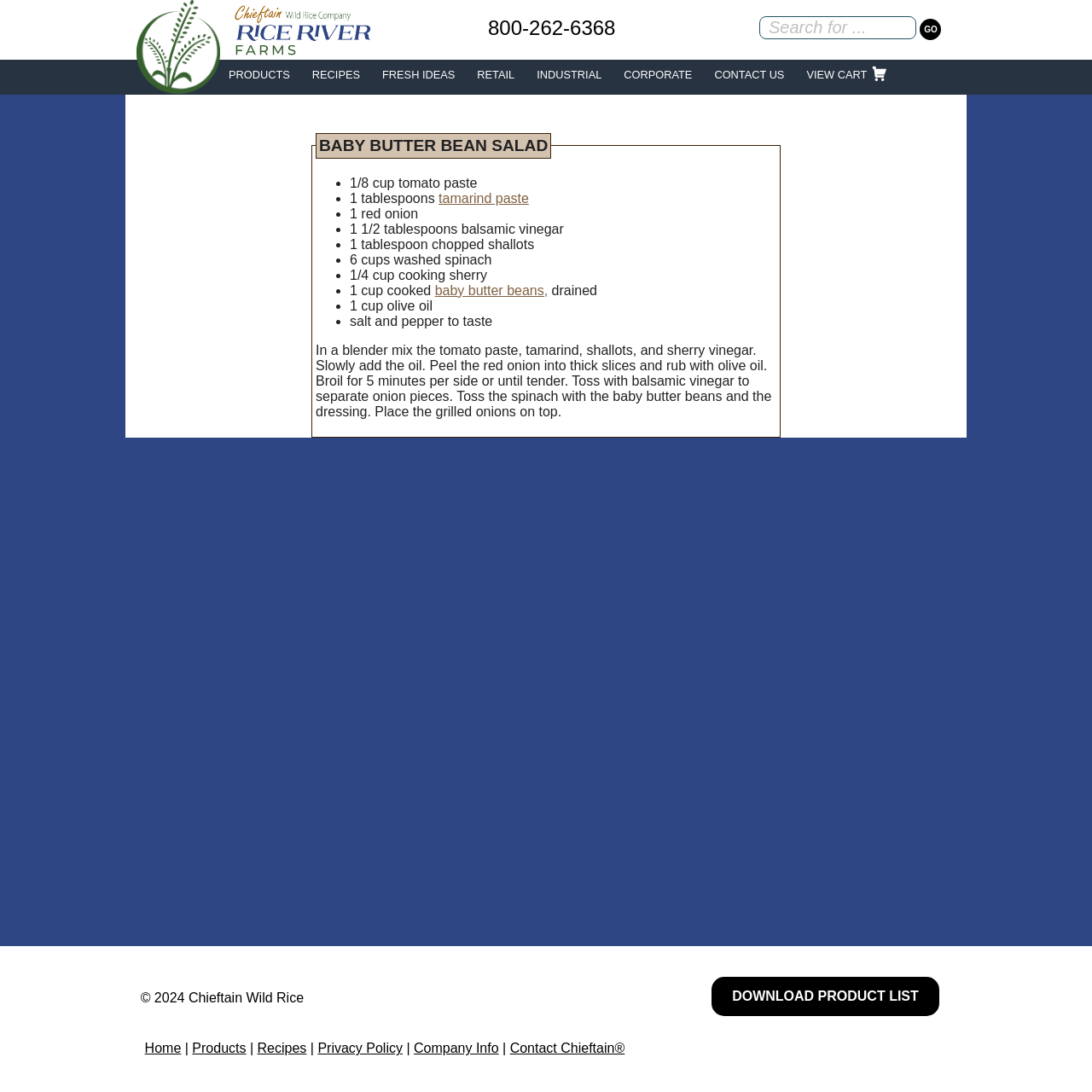Extract the bounding box for the UI element that matches this description: "baby butter beans,".

[0.398, 0.259, 0.502, 0.272]